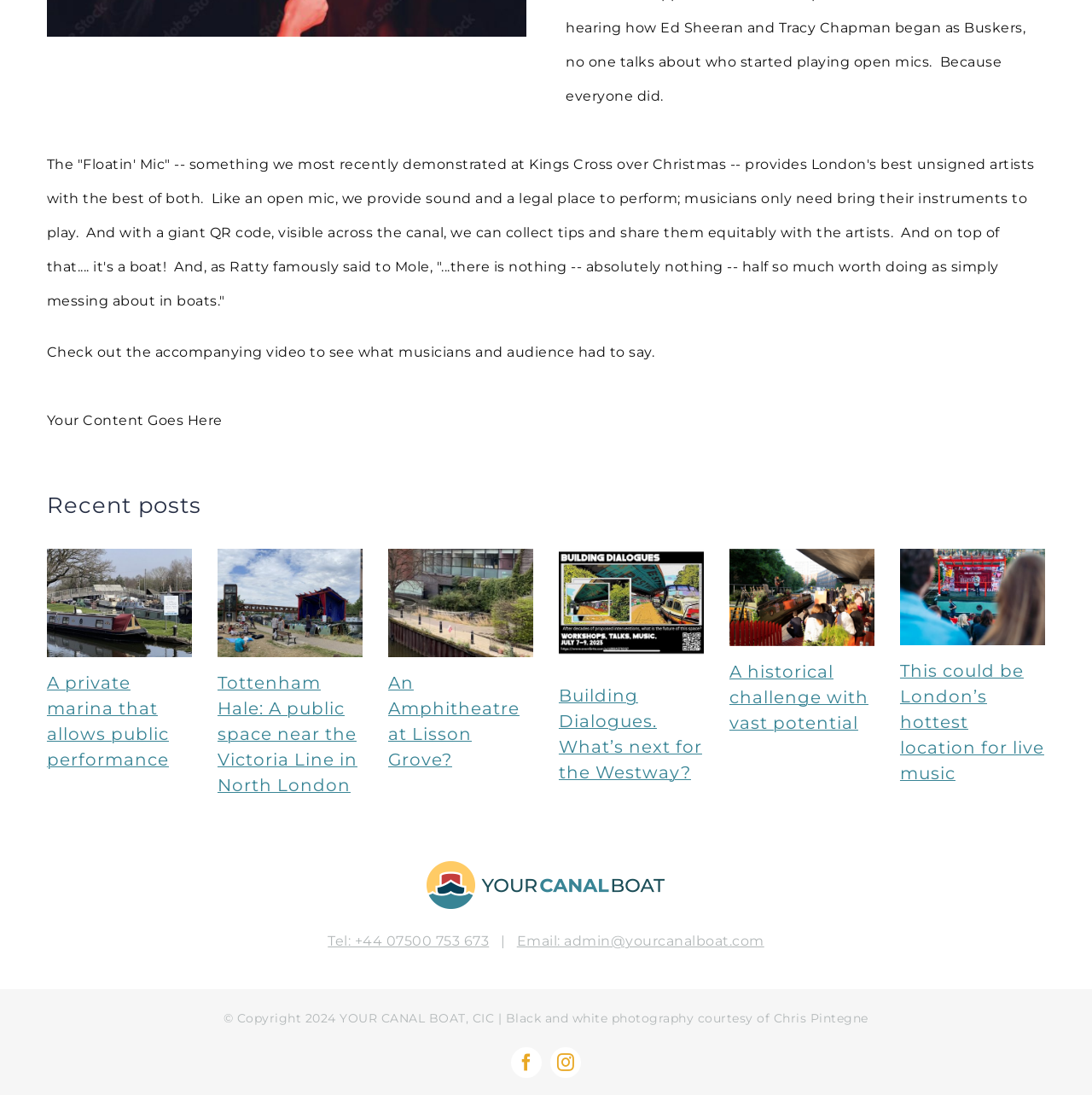Could you provide the bounding box coordinates for the portion of the screen to click to complete this instruction: "Visit the Facebook page"?

[0.468, 0.957, 0.496, 0.985]